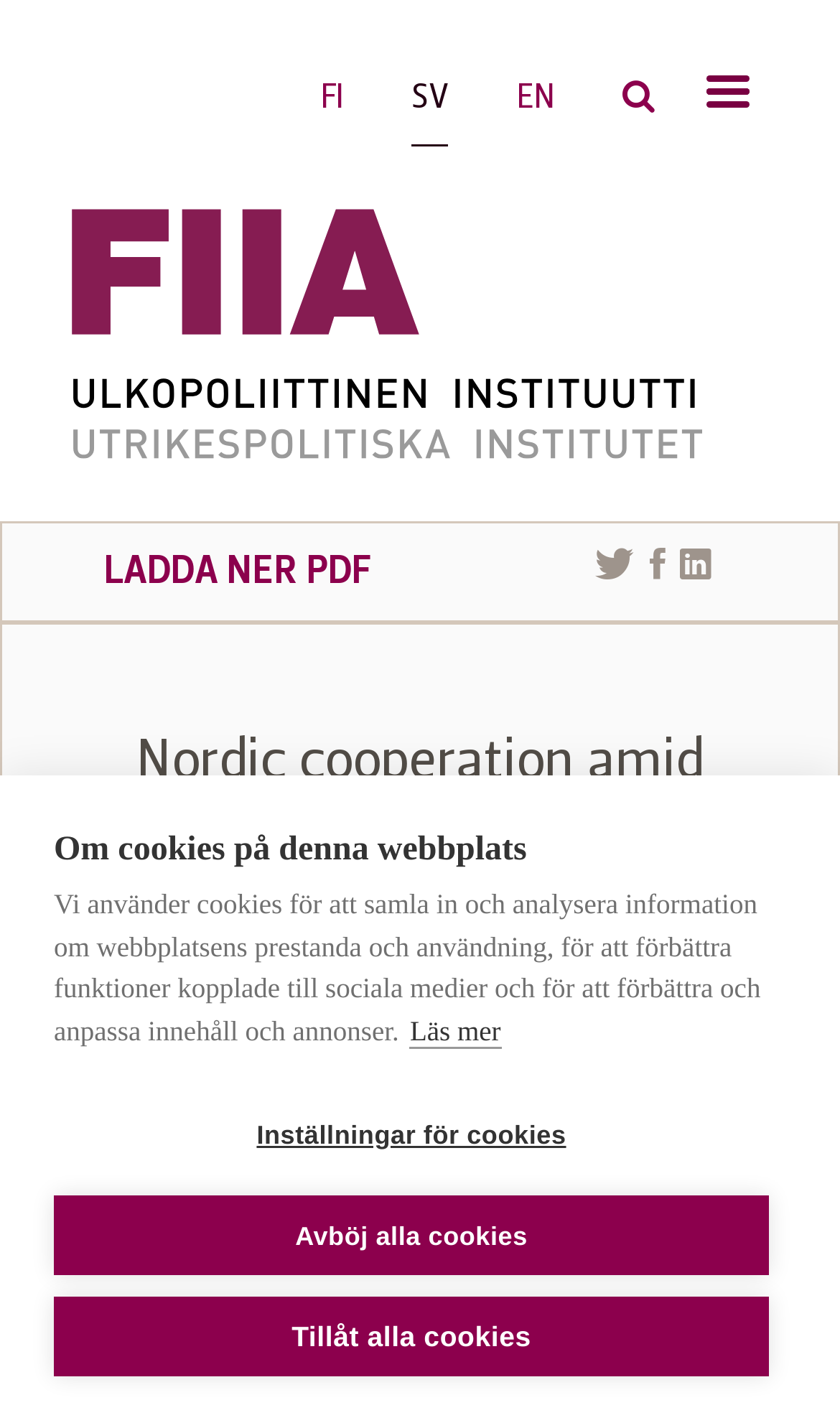Identify the bounding box coordinates of the section that should be clicked to achieve the task described: "Switch to English".

None